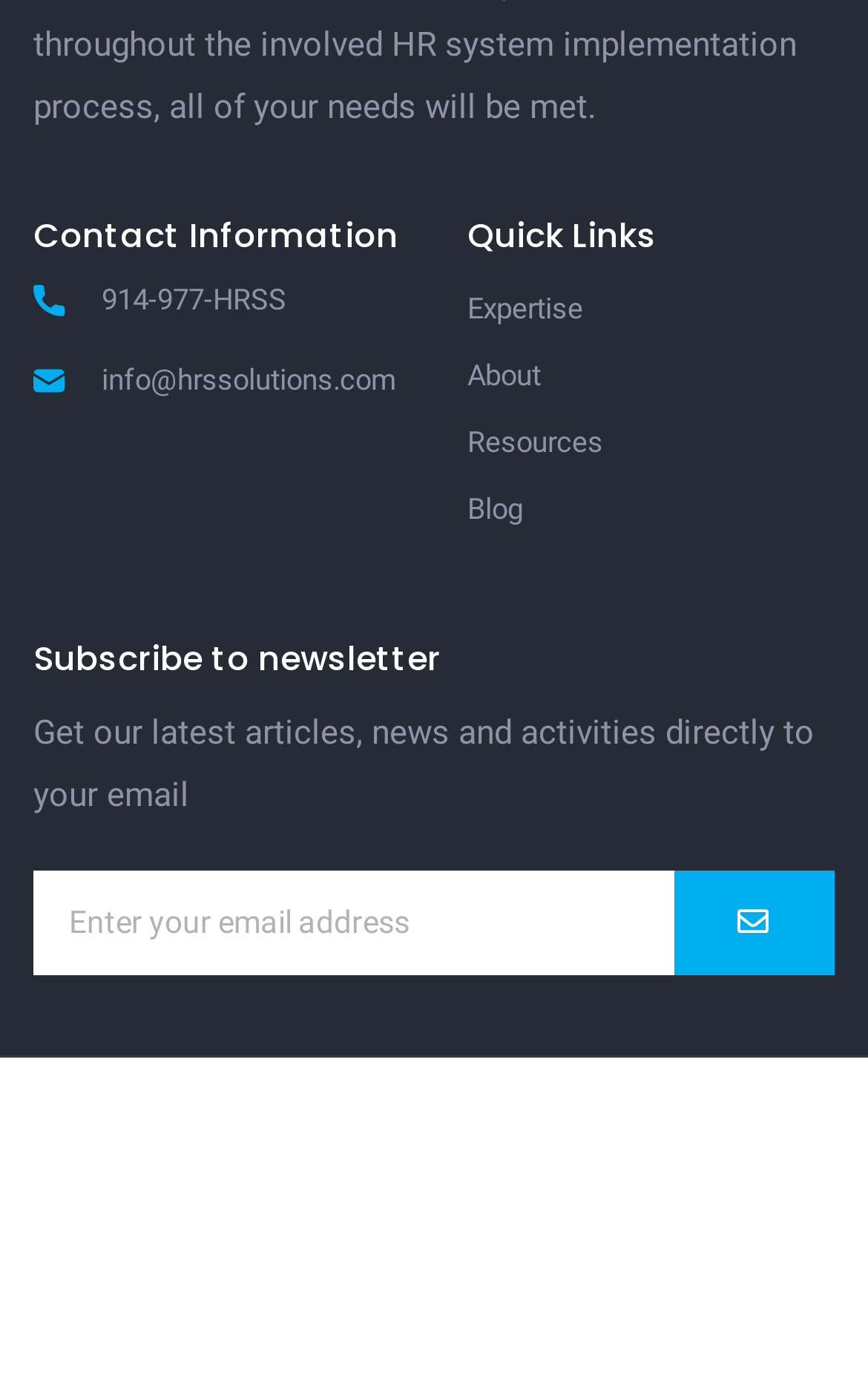Mark the bounding box of the element that matches the following description: "Expertise".

[0.538, 0.202, 0.962, 0.246]